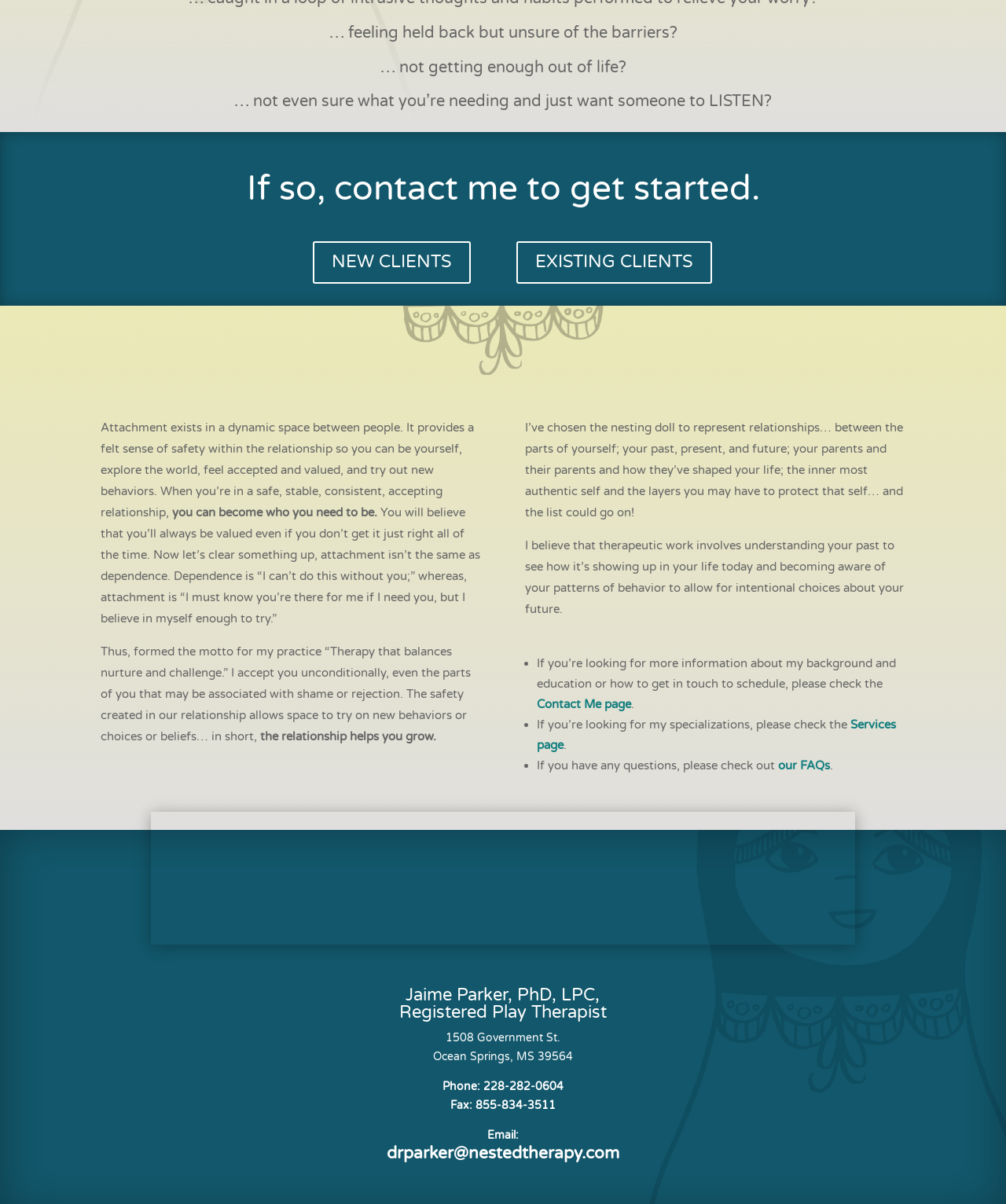What is the address of the therapist's office?
We need a detailed and meticulous answer to the question.

The address is mentioned in the static text elements at the bottom of the webpage, specifically '1508 Government St.' and 'Ocean Springs, MS 39564'.